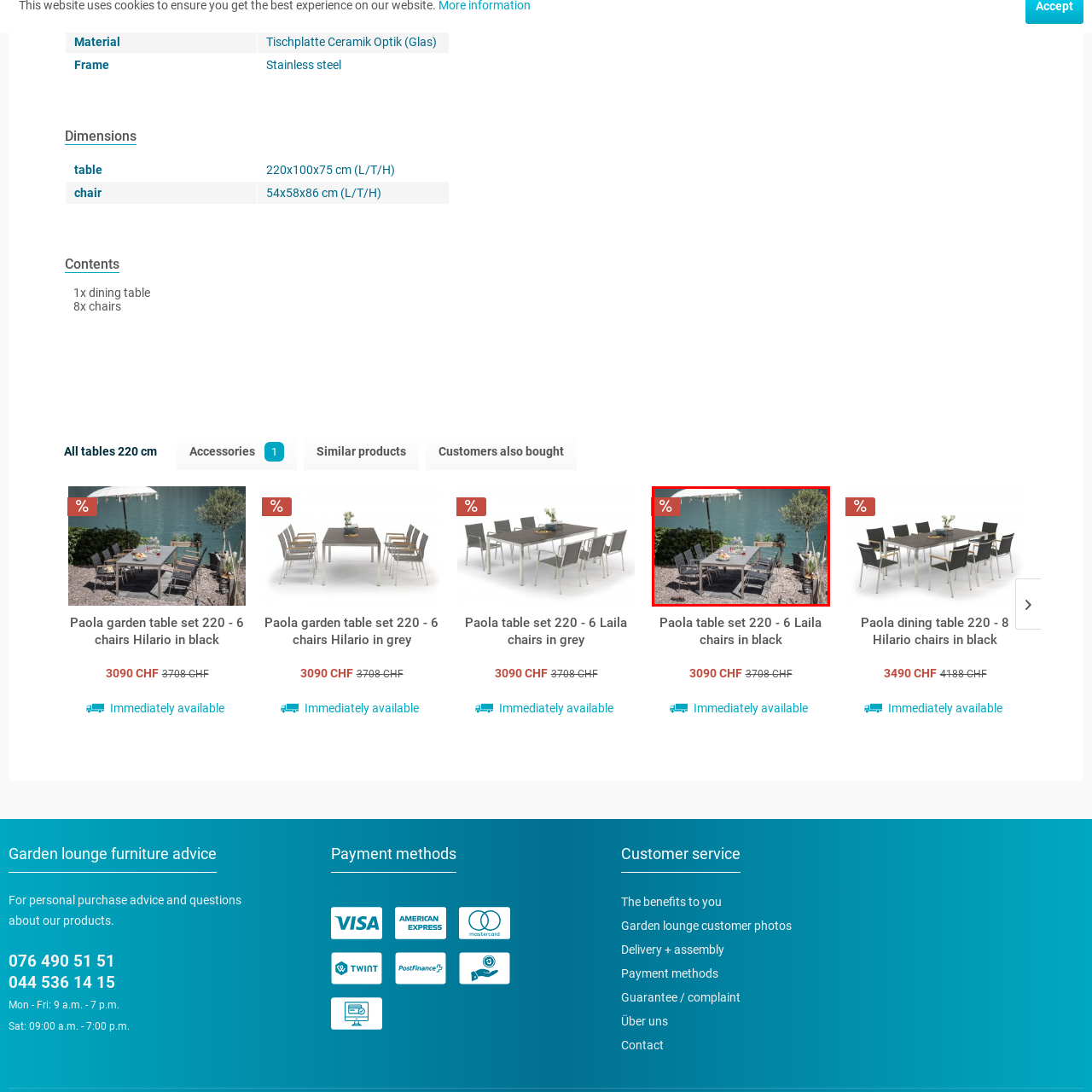Carefully analyze the image within the red boundary and describe it extensively.

This image showcases an inviting outdoor dining setup featuring a stylish Paola garden table surrounded by six chairs in a sleek black finish. The table, ideal for gatherings, is adorned with a vibrant centerpiece of fruits and refreshments, enhancing the alfresco dining experience. A large, protective umbrella provides shade, creating a cool retreat beside a serene body of water, enhancing the tranquil atmosphere. Lush greenery in the background adds a touch of nature, while the subtle pebbled ground complements the overall aesthetic. Ideal for family meals or entertaining guests, this set promises comfort and style for outdoor occasions.